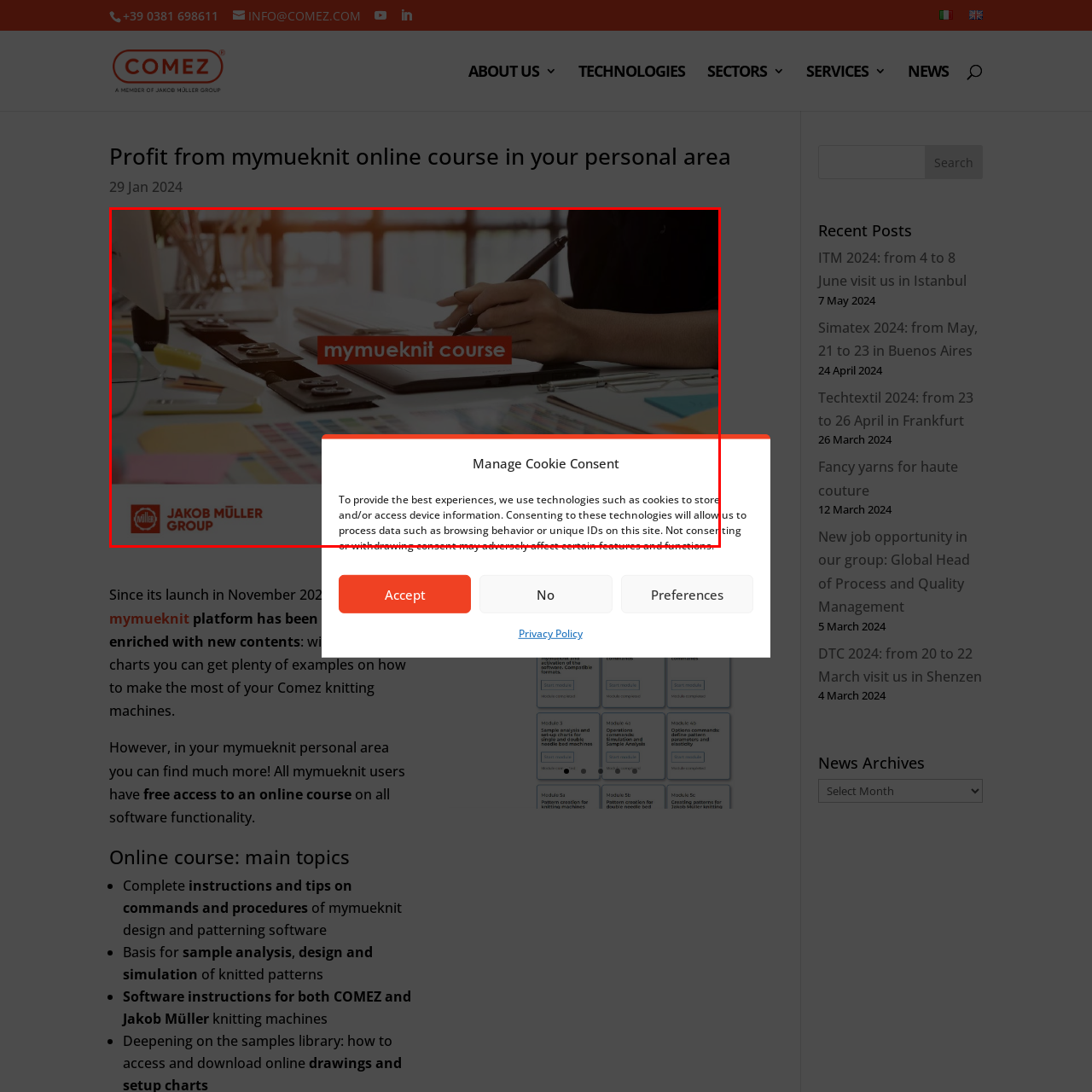Describe in detail the image that is highlighted by the red bounding box.

The image prominently features the message "mymueknit course" on a vibrant red background, seamlessly integrating into a creative workspace setting. In the backdrop, a person's hand is seen holding a pen, suggesting an environment of active engagement in learning or design. A workspace cluttered with tools related to knitting or crafting indicates a focus on craftsmanship. The lower portion of the image is partially obscured by a cookie consent dialog, emphasizing the website's commitment to user privacy while allowing access to their resources. Complementing the scene, the logo of the "Jakob Müller Group" resides in the bottom left corner, effectively branding the educational content provided through the mymueknit platform.